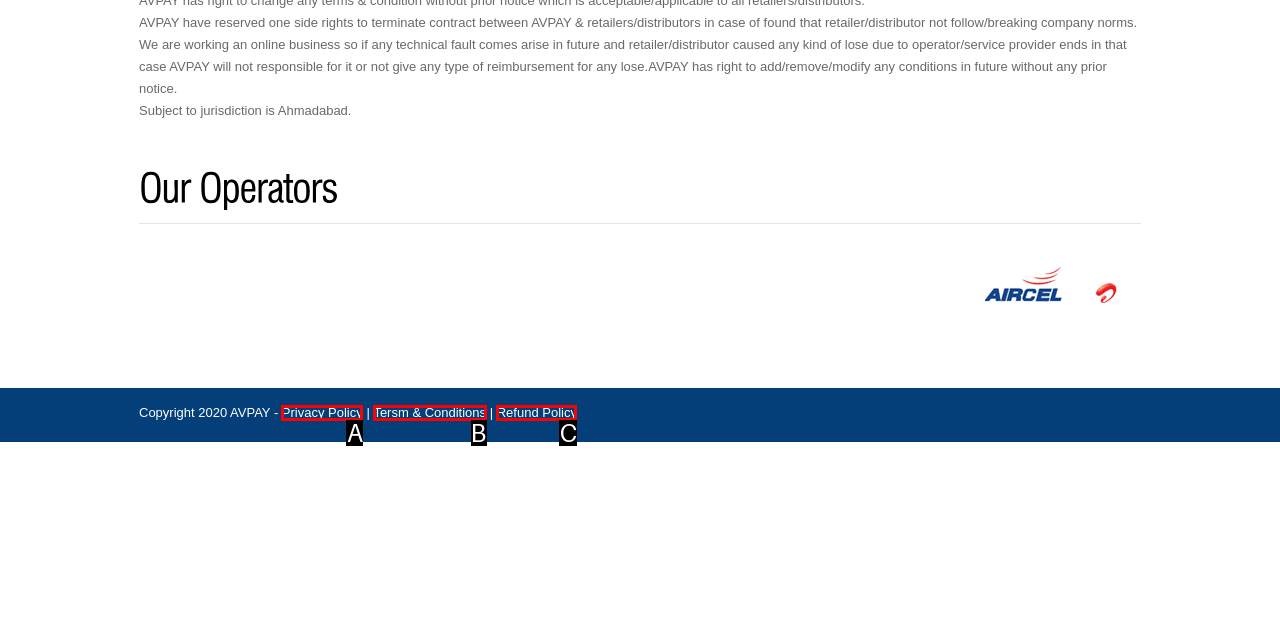Identify the option that corresponds to: Tersm & Conditions
Respond with the corresponding letter from the choices provided.

B